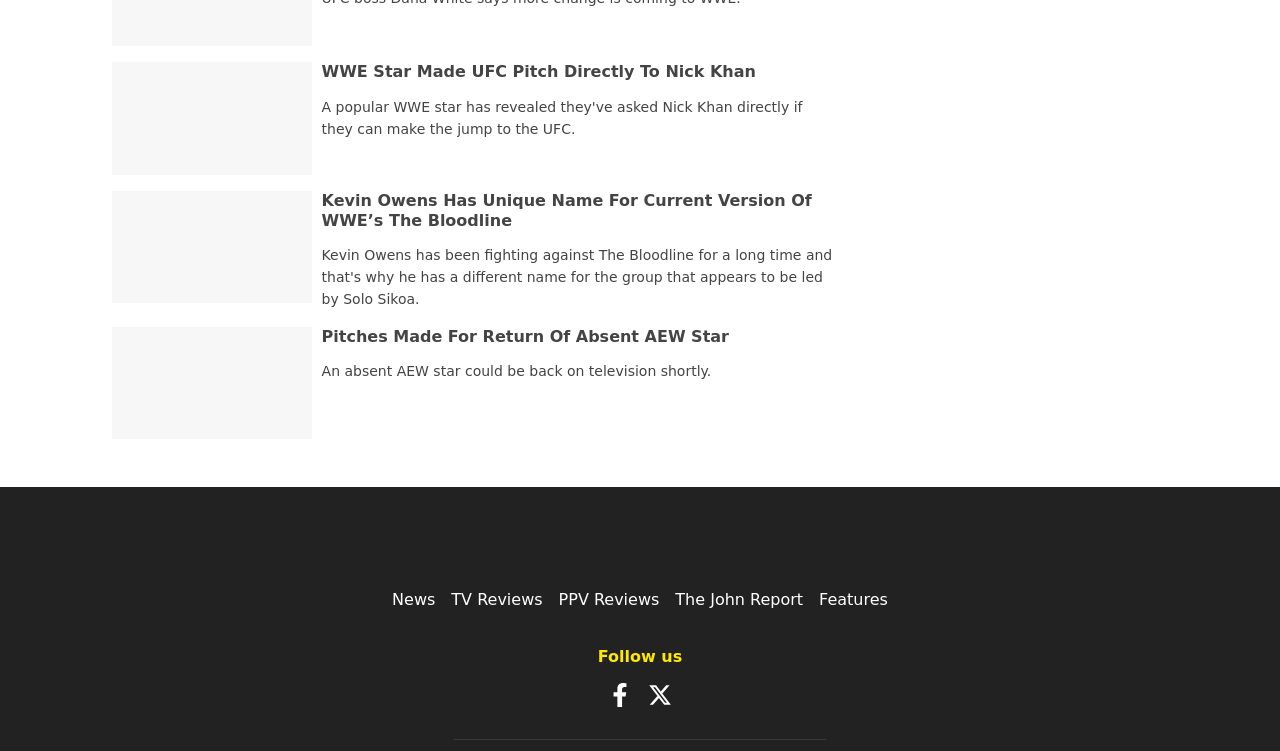Please identify the bounding box coordinates of the element's region that should be clicked to execute the following instruction: "Follow us on Facebook". The bounding box coordinates must be four float numbers between 0 and 1, i.e., [left, top, right, bottom].

[0.475, 0.912, 0.494, 0.937]